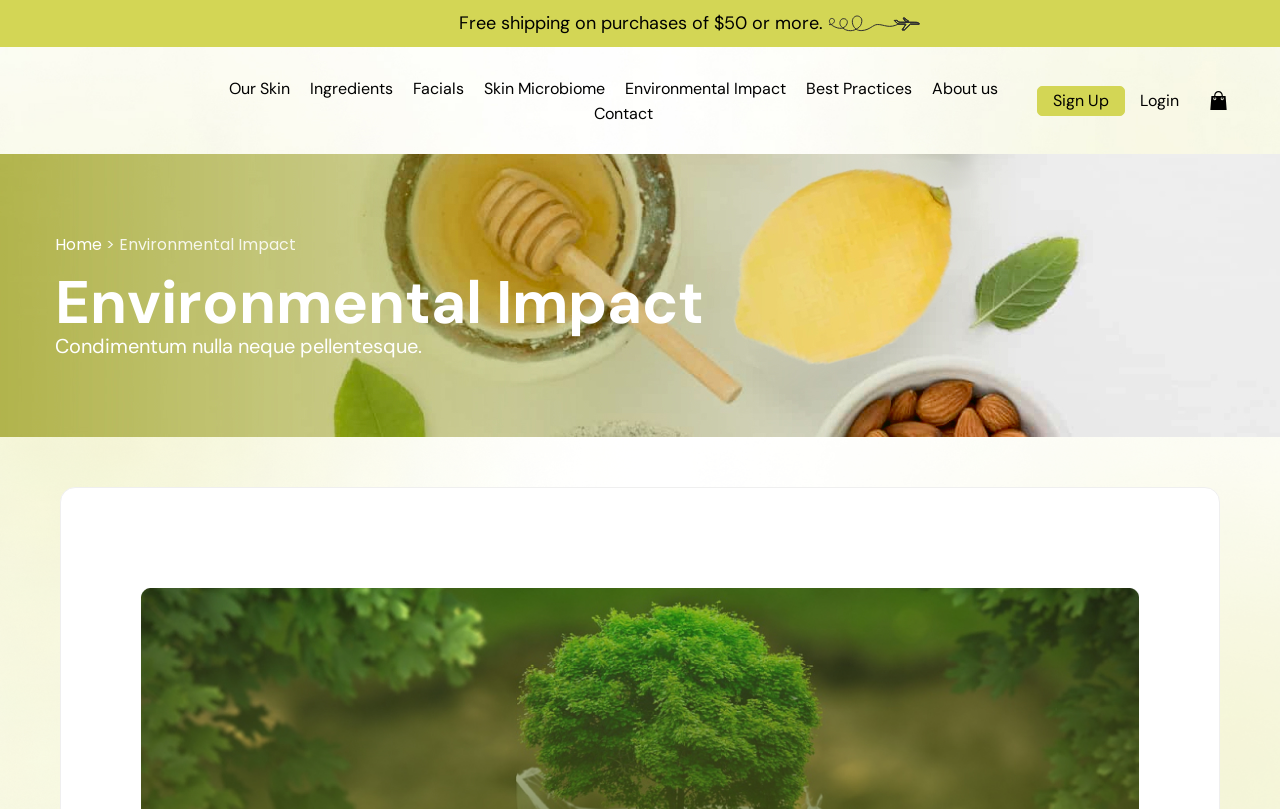Using the format (top-left x, top-left y, bottom-right x, bottom-right y), and given the element description, identify the bounding box coordinates within the screenshot: About us

[0.728, 0.093, 0.78, 0.124]